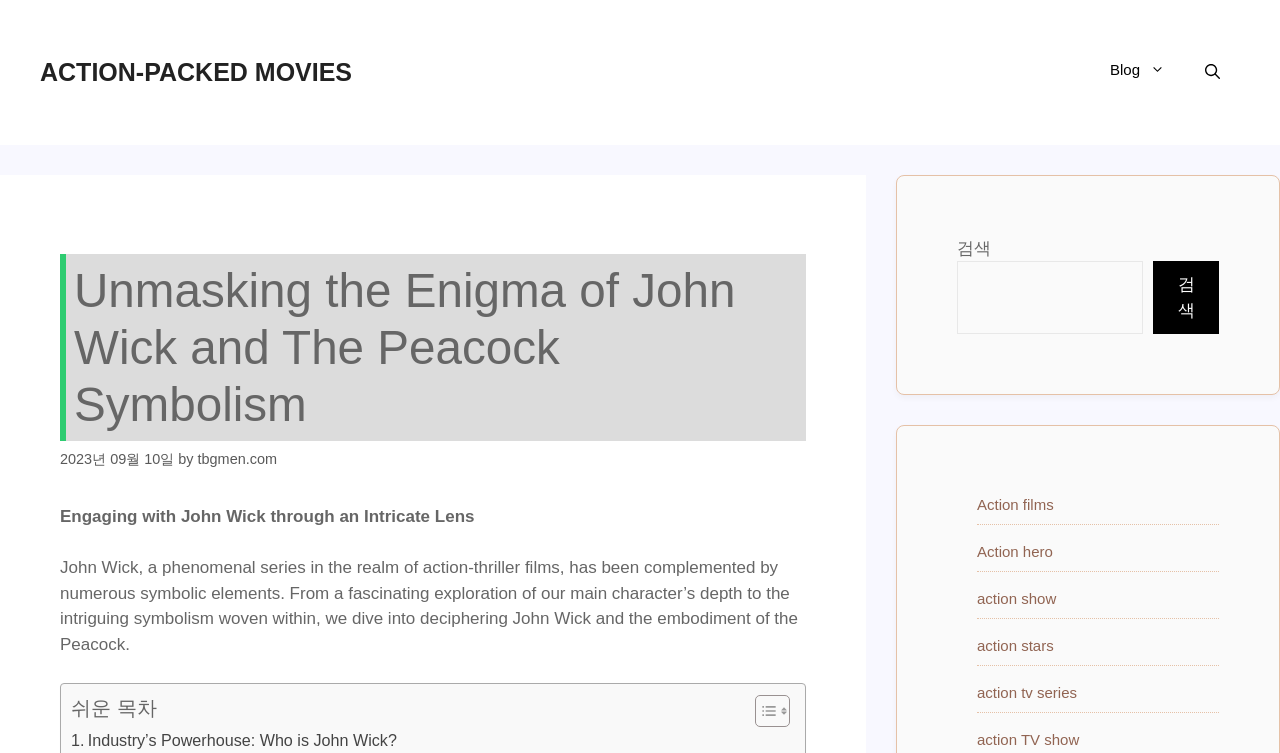Using the format (top-left x, top-left y, bottom-right x, bottom-right y), and given the element description, identify the bounding box coordinates within the screenshot: Action-Packed Movies

[0.031, 0.078, 0.275, 0.115]